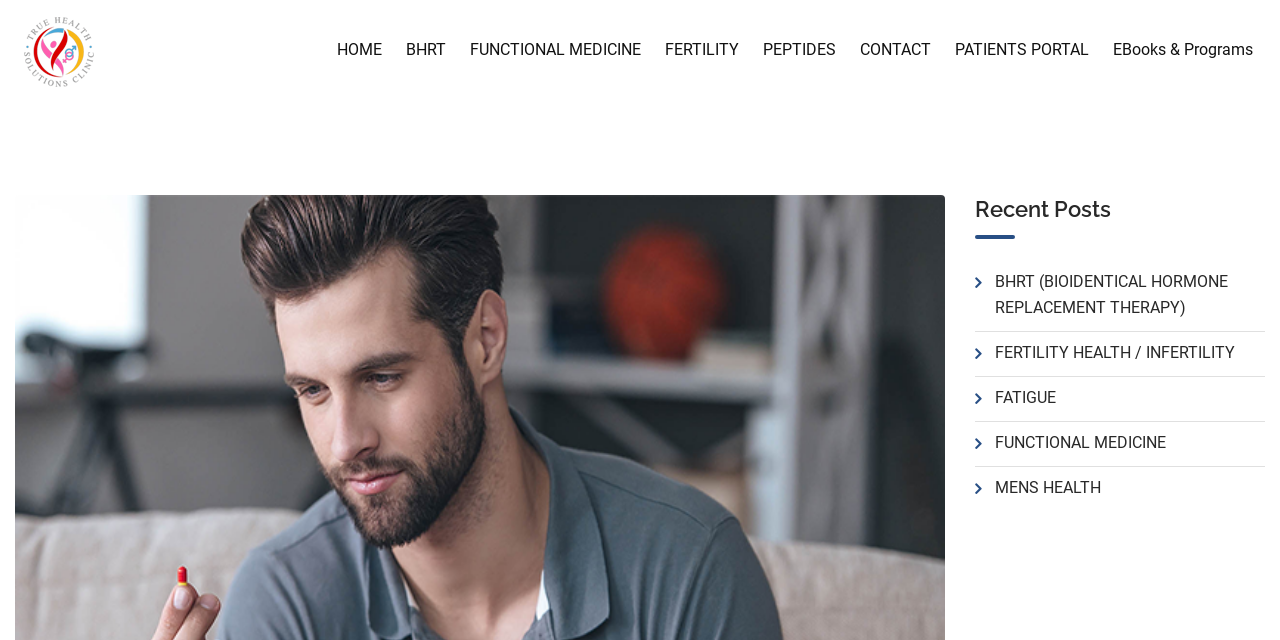Is there a link to a patient portal?
Answer with a single word or short phrase according to what you see in the image.

Yes